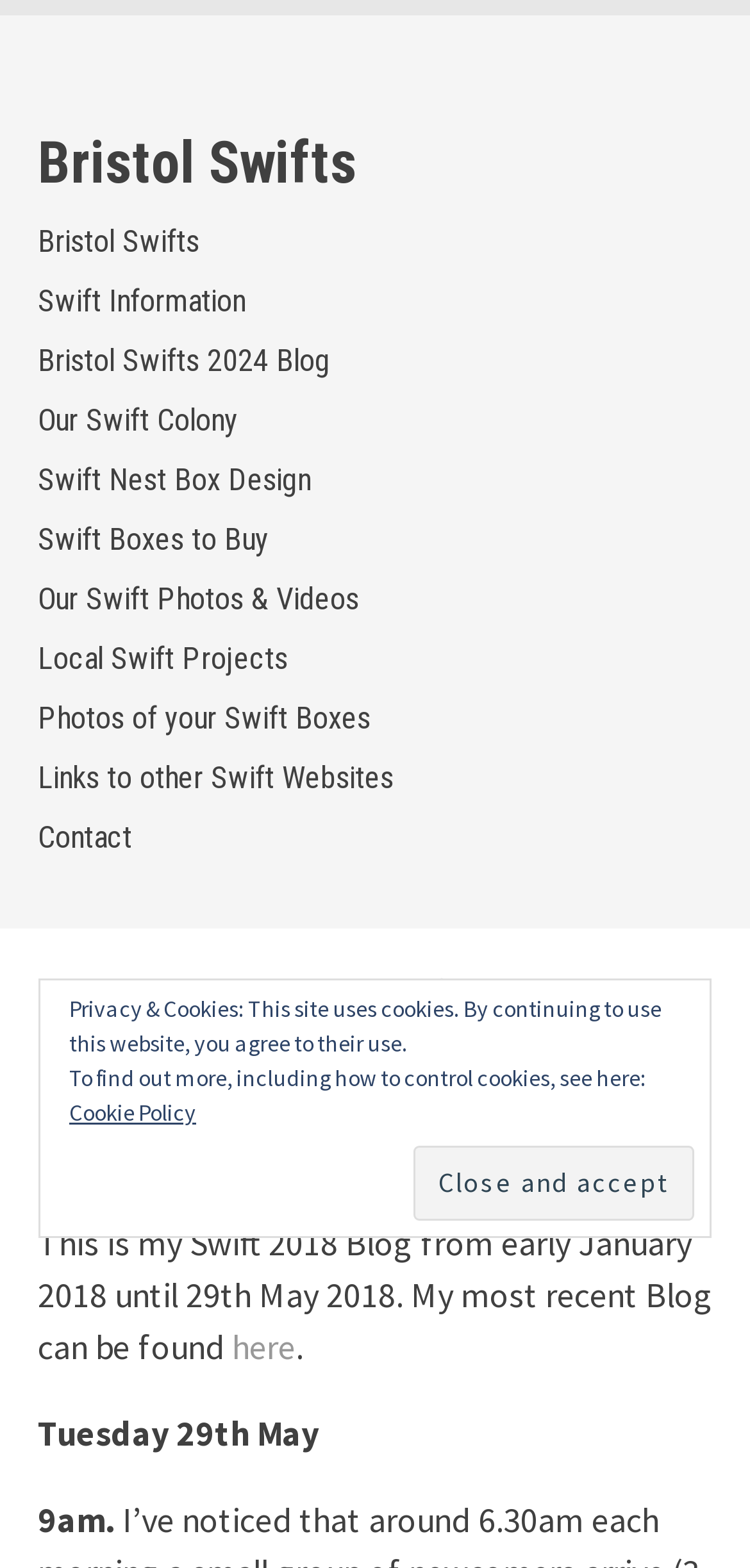Create an in-depth description of the webpage, covering main sections.

This webpage is a blog about Bristol Swifts, specifically focusing on the early 2018 period. At the top, there is a horizontal tab list spanning the entire width of the page. Below the tab list, a large heading "Bristol Swifts" is prominently displayed, with a link to the same title next to it. 

On the left side of the page, a vertical list of links is arranged, including "Swift Information", "Bristol Swifts 2024 Blog", "Our Swift Colony", and several others. These links take up most of the left side of the page, from top to bottom.

On the right side of the page, a header section contains a heading "Bristol Swifts Early 2018 Blog", followed by a paragraph of text describing the blog's content and duration. The text mentions that the most recent blog can be found by clicking on a link labeled "here". Below this paragraph, there are two lines of text, one stating "Tuesday 29th May" and the other "9am.".

At the bottom of the page, a complementary section contains a button labeled "Close and accept" and two paragraphs of text related to privacy and cookies. The first paragraph explains that the site uses cookies and that continuing to use the site implies agreement to their use. The second paragraph provides more information about cookies and links to a "Cookie Policy" page.